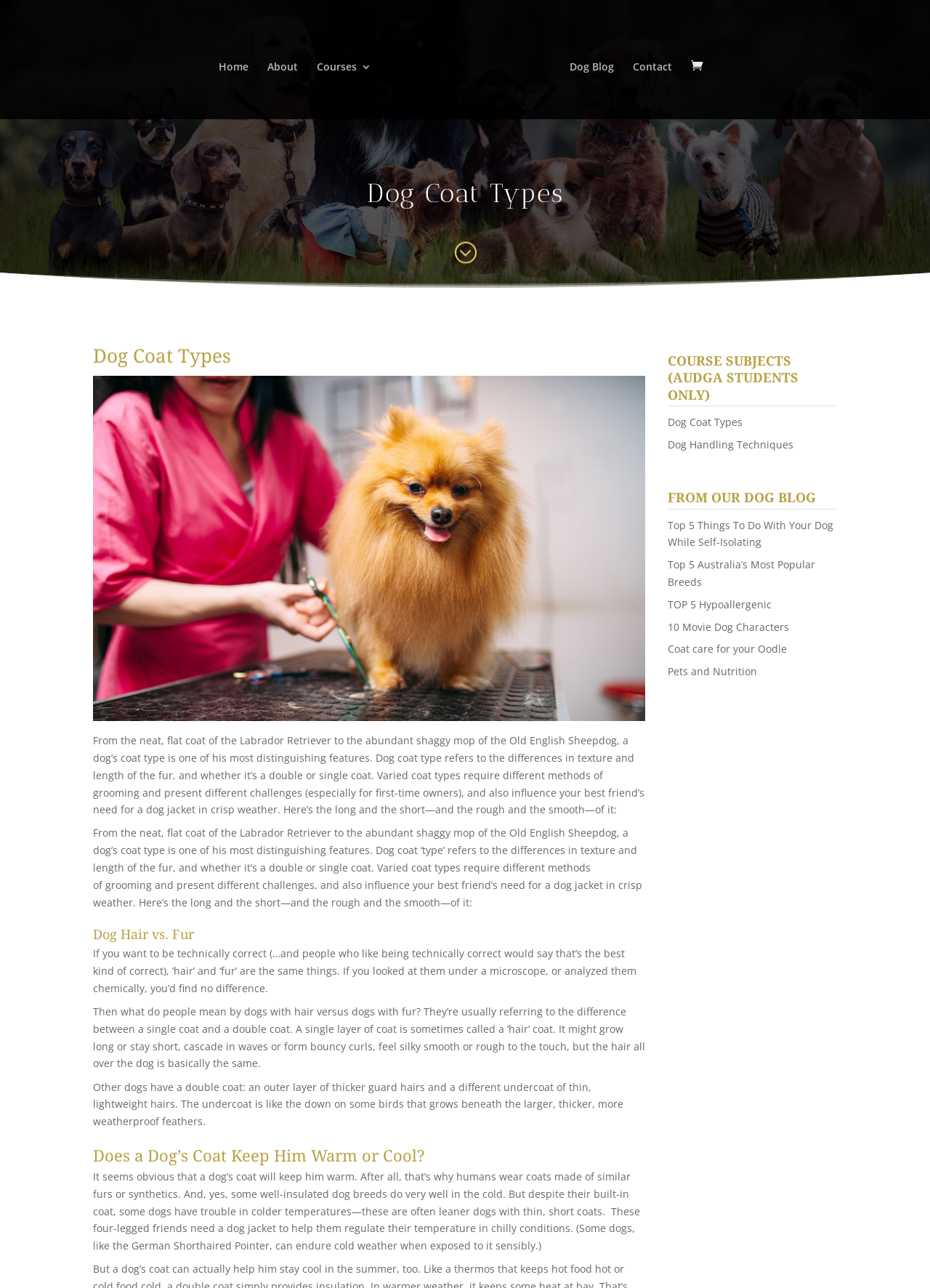Can you find and generate the webpage's heading?

Dog Coat Types